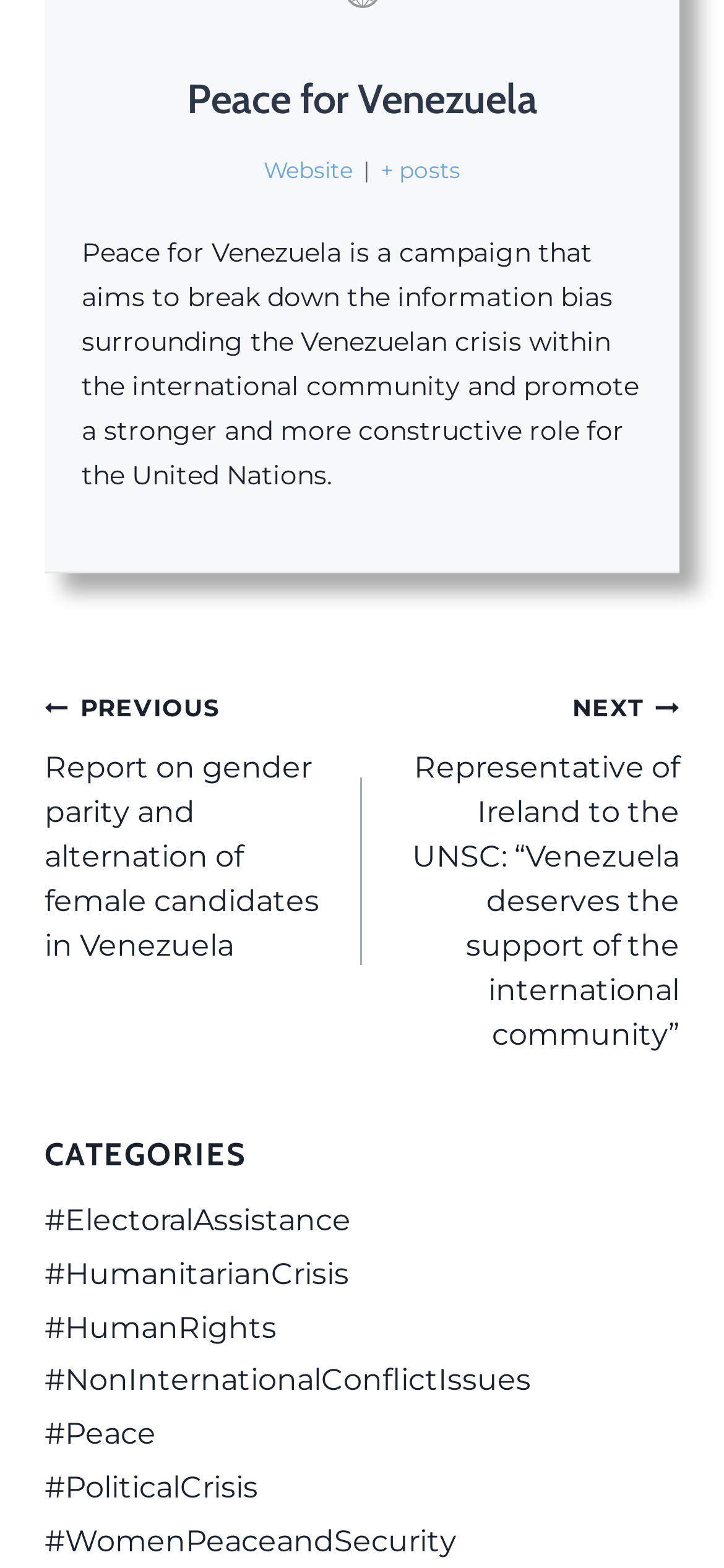Given the element description "+ posts" in the screenshot, predict the bounding box coordinates of that UI element.

[0.525, 0.099, 0.636, 0.117]